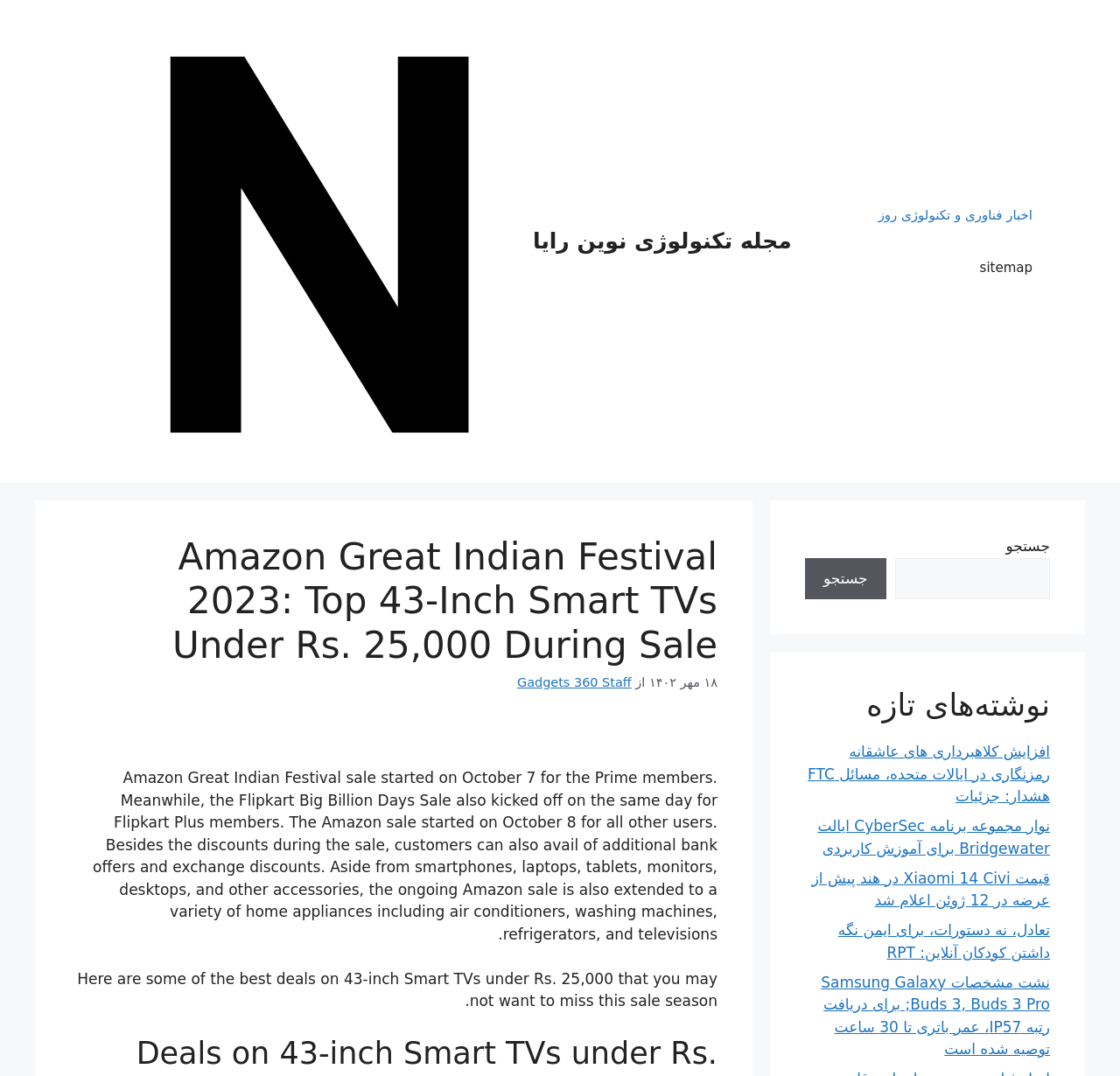Identify the bounding box coordinates for the UI element described as: "جستجو".

[0.719, 0.518, 0.791, 0.557]